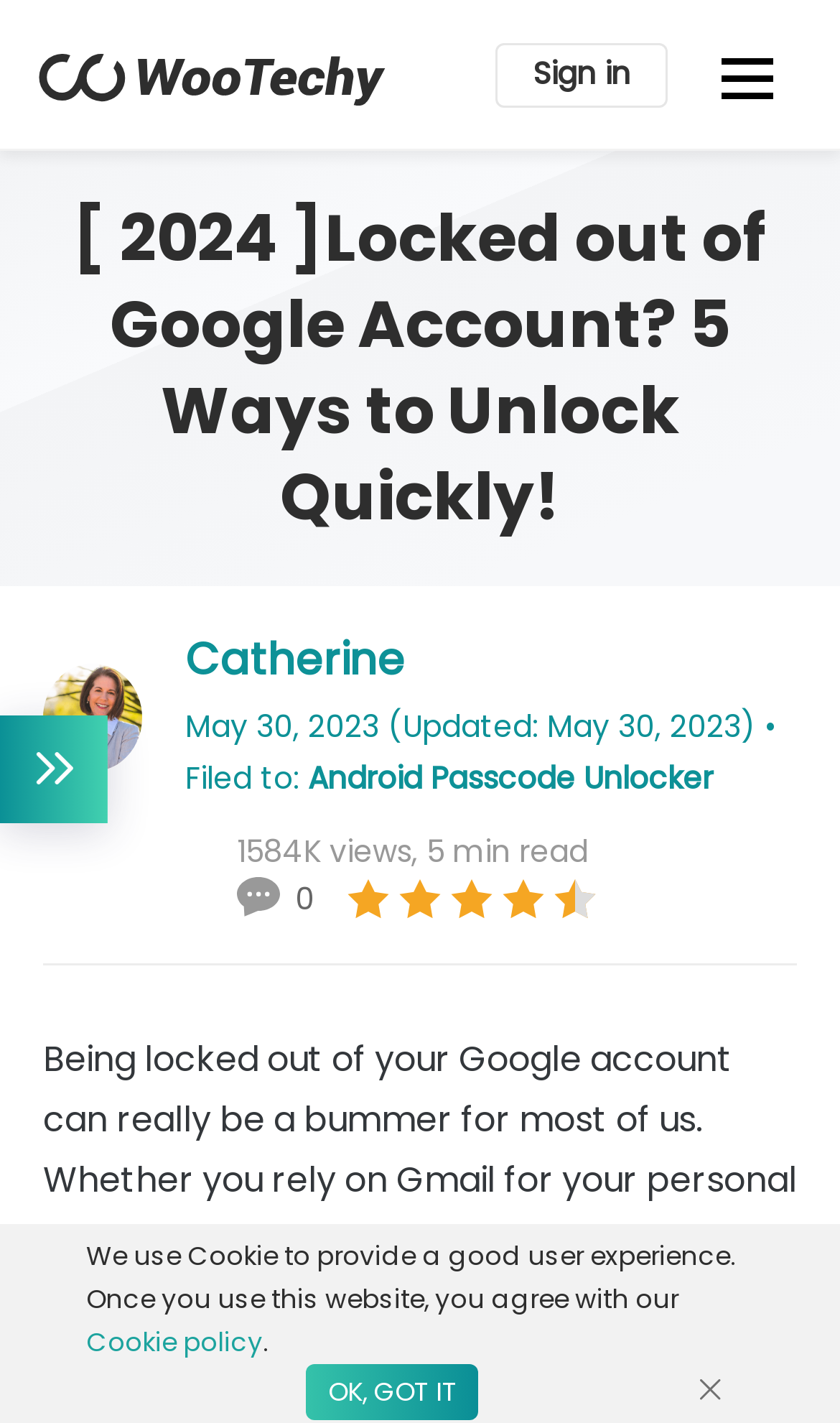Using the element description Terms Of Use, predict the bounding box coordinates for the UI element. Provide the coordinates in (top-left x, top-left y, bottom-right x, bottom-right y) format with values ranging from 0 to 1.

None